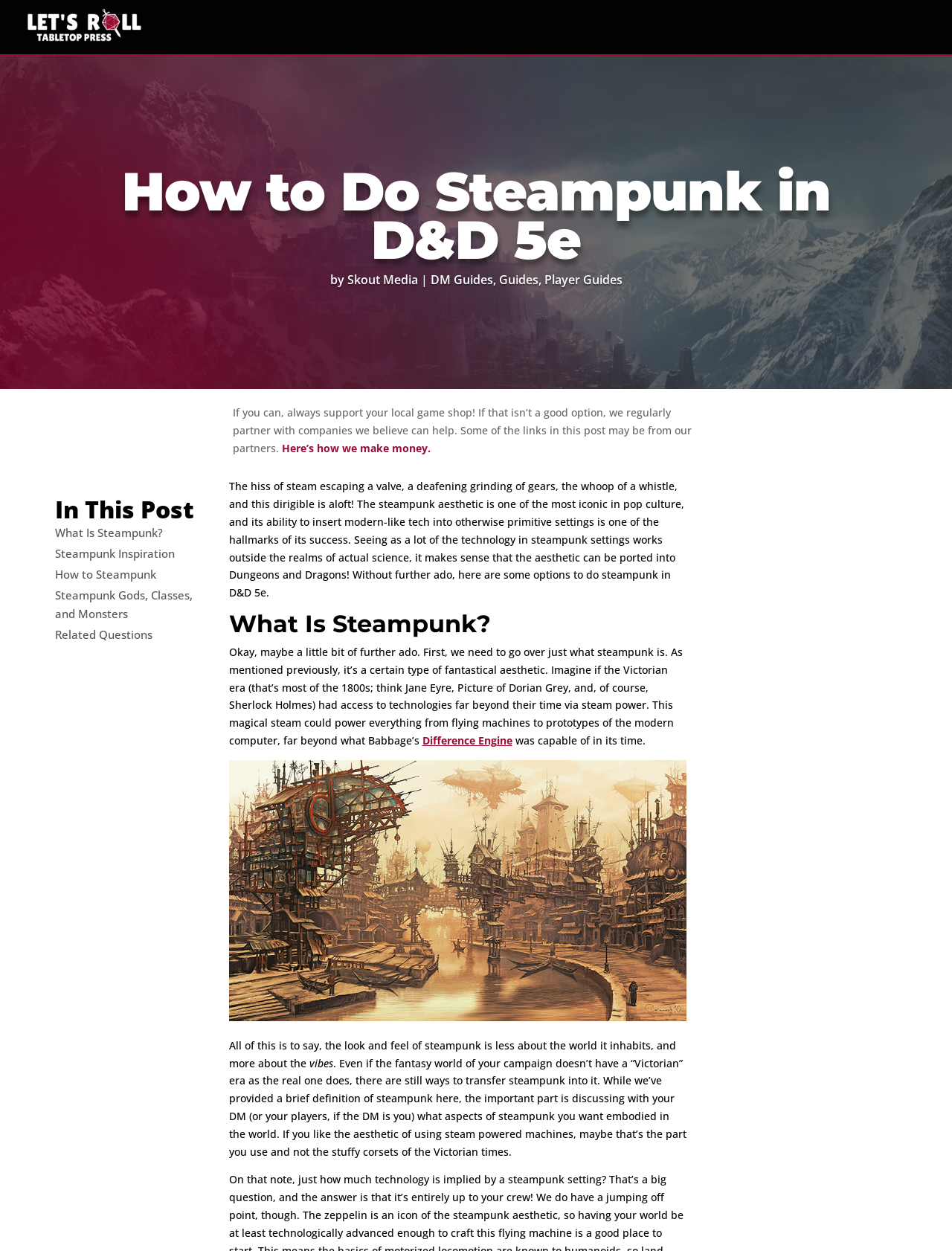Please identify the bounding box coordinates of the clickable element to fulfill the following instruction: "Visit the website of Skout Media". The coordinates should be four float numbers between 0 and 1, i.e., [left, top, right, bottom].

[0.364, 0.217, 0.439, 0.23]